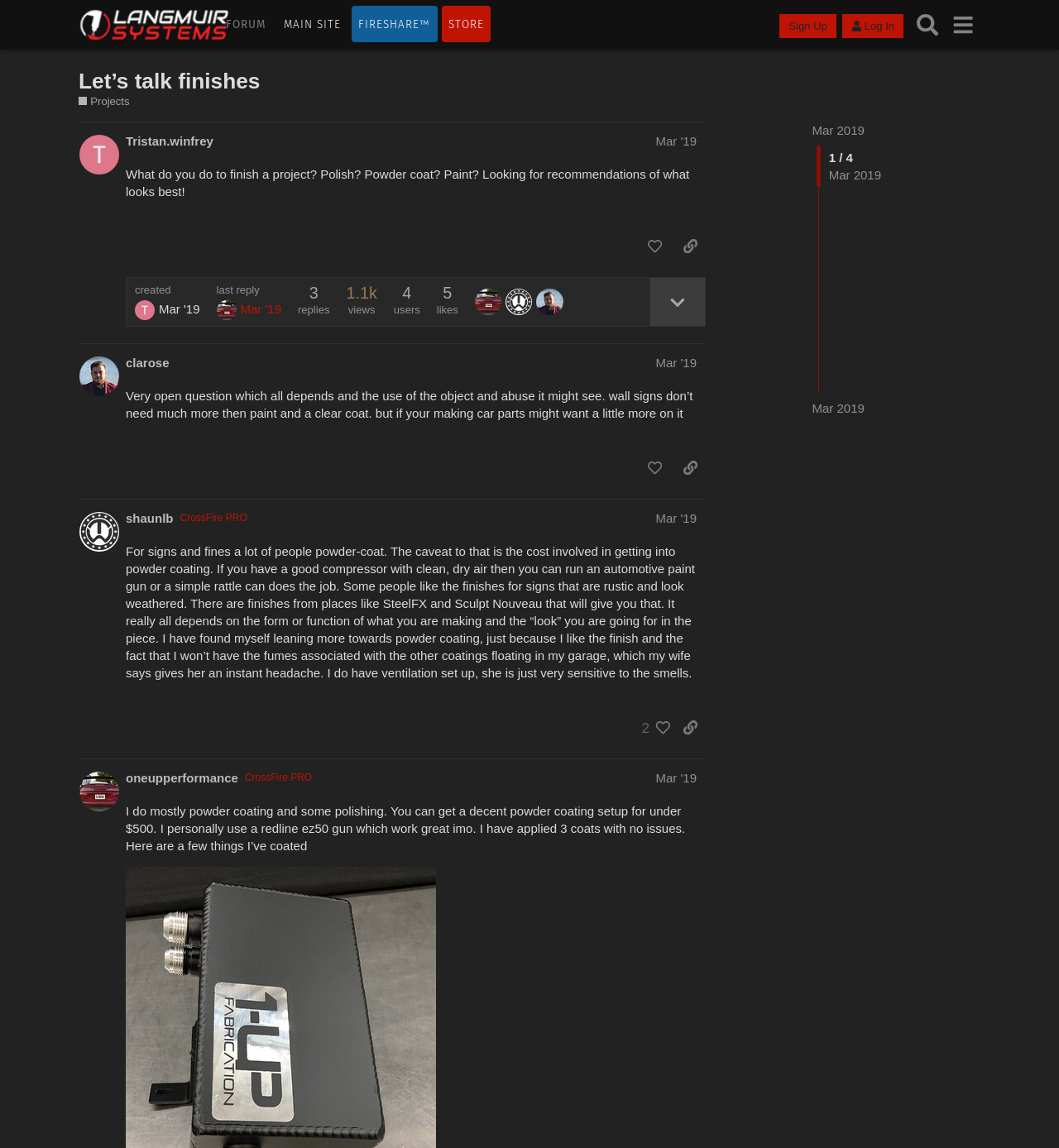Please provide the bounding box coordinates for the element that needs to be clicked to perform the following instruction: "View user contributed projects and download files for making on your CrossFire". The coordinates should be given as four float numbers between 0 and 1, i.e., [left, top, right, bottom].

[0.074, 0.082, 0.122, 0.095]